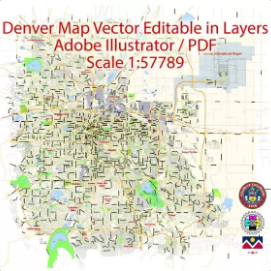Can you look at the image and give a comprehensive answer to the question:
What software is the map designed for?

The caption states that the map is designed for use with Adobe Illustrator and PDF formats, implying that the map is compatible with these software and can be edited and manipulated using them.